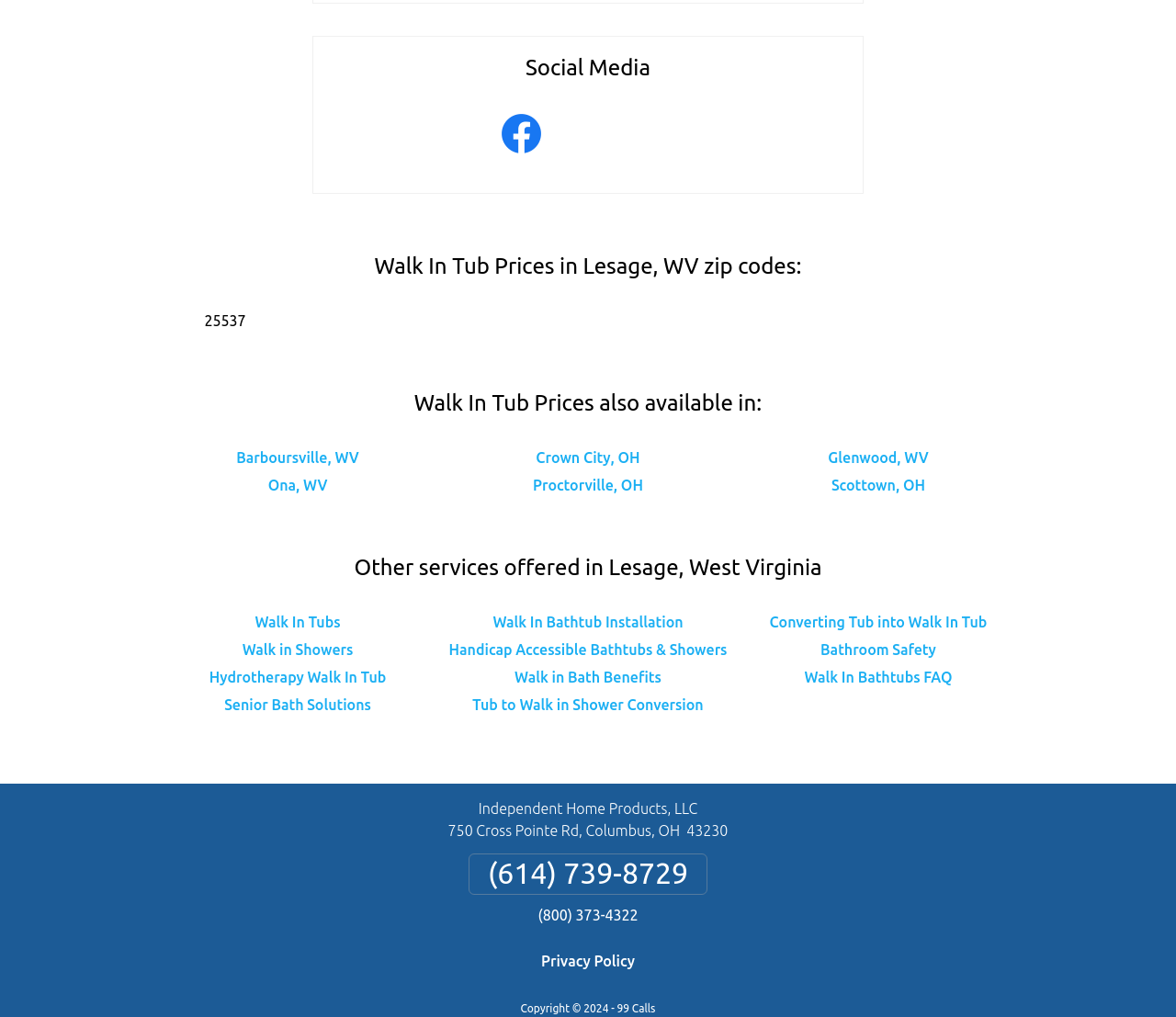Identify the bounding box coordinates of the section that should be clicked to achieve the task described: "View Walk In Tub Prices in 25537".

[0.174, 0.307, 0.209, 0.324]